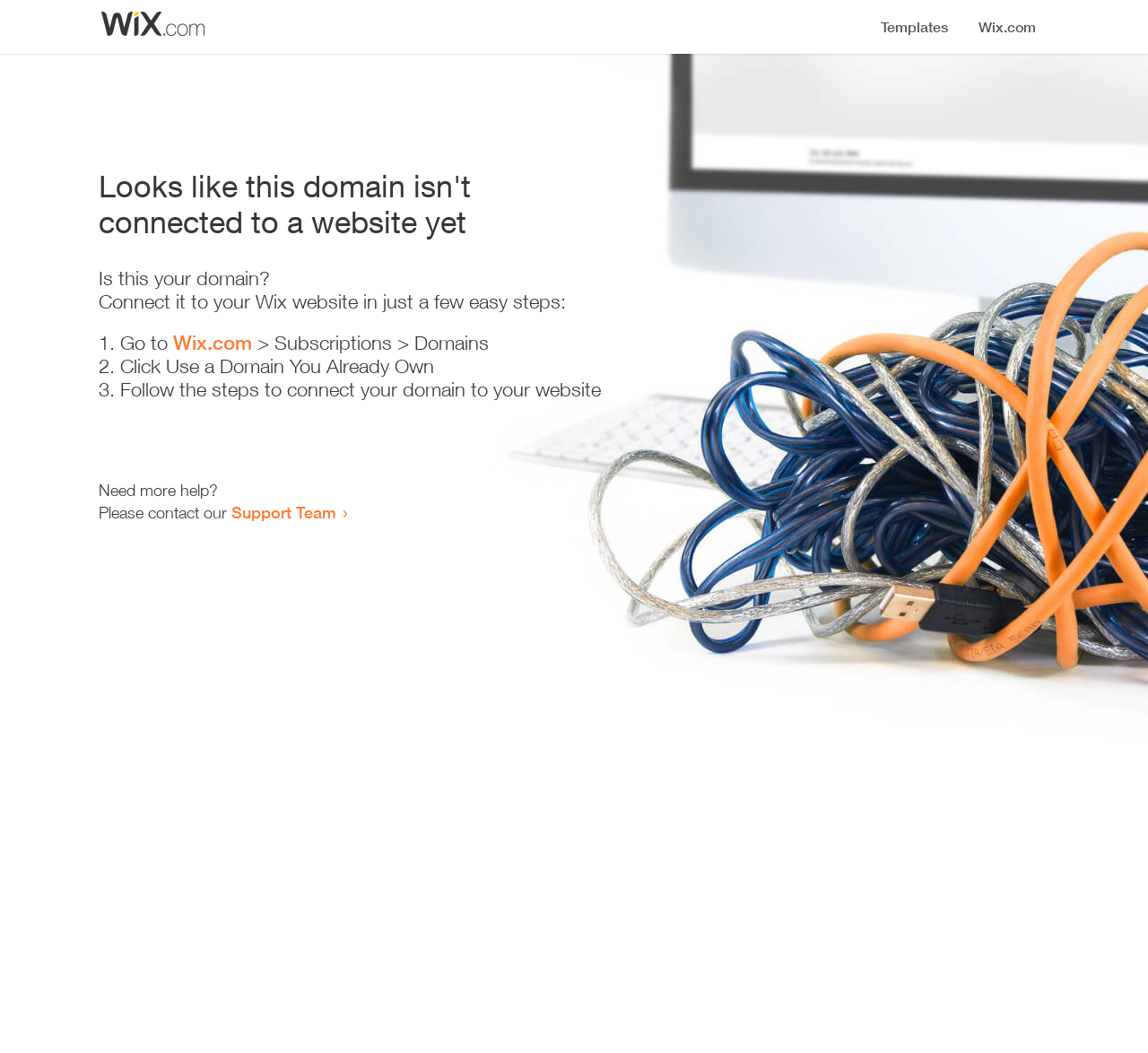Identify and extract the heading text of the webpage.

Looks like this domain isn't
connected to a website yet